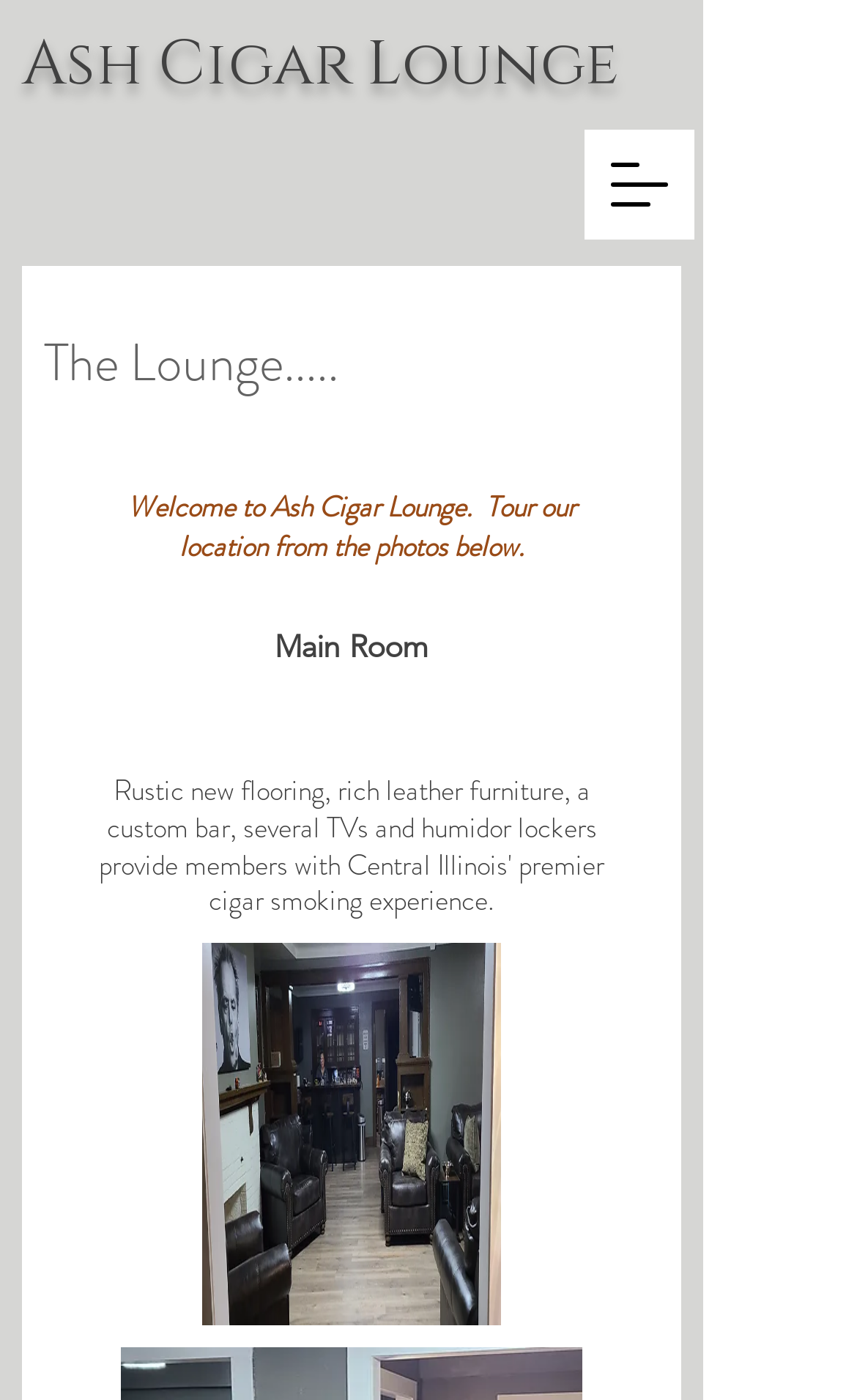For the following element description, predict the bounding box coordinates in the format (top-left x, top-left y, bottom-right x, bottom-right y). All values should be floating point numbers between 0 and 1. Description: Ash

[0.026, 0.017, 0.185, 0.075]